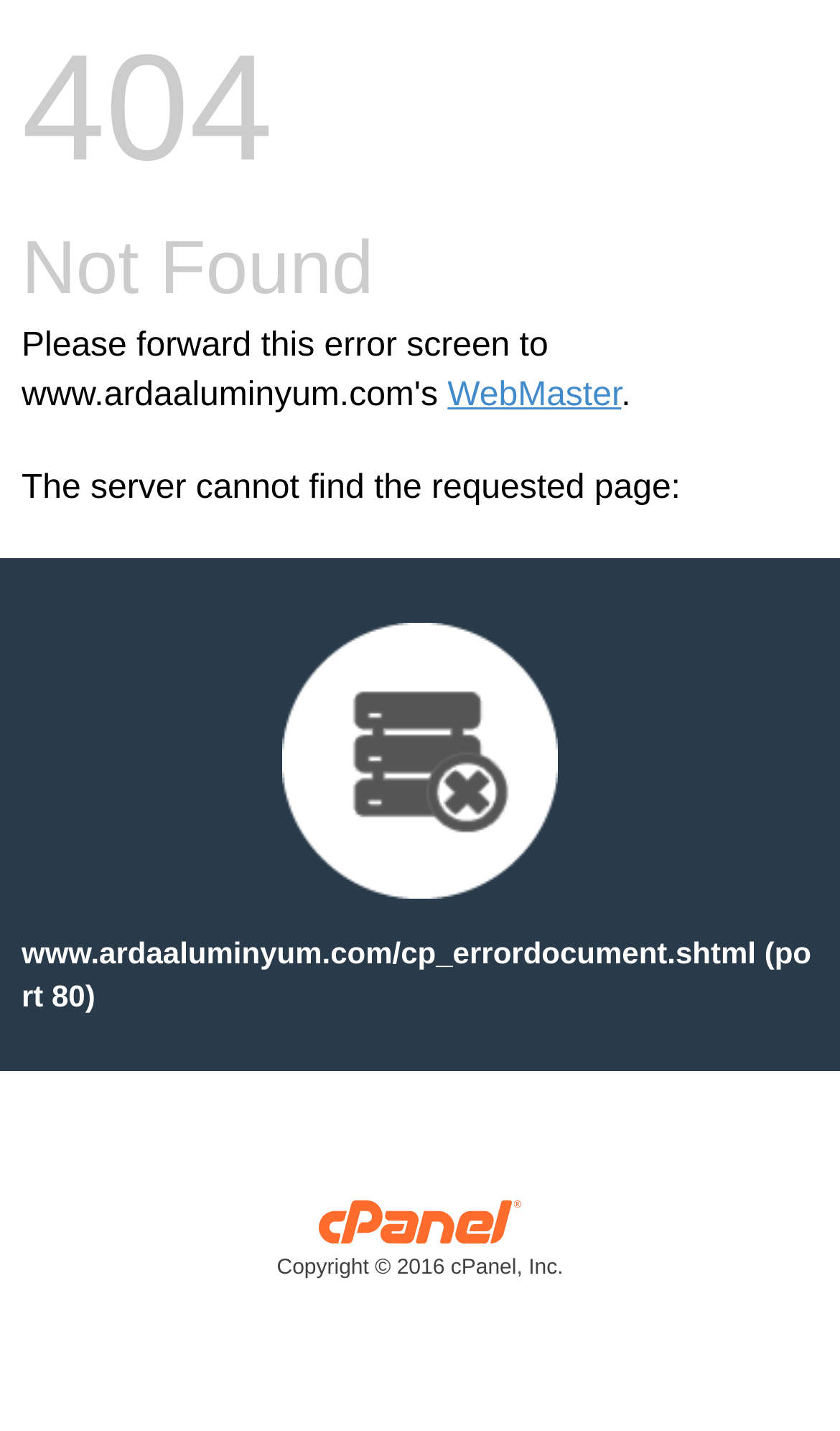What is the error message on the webpage?
Please answer the question with a single word or phrase, referencing the image.

The server cannot find the requested page